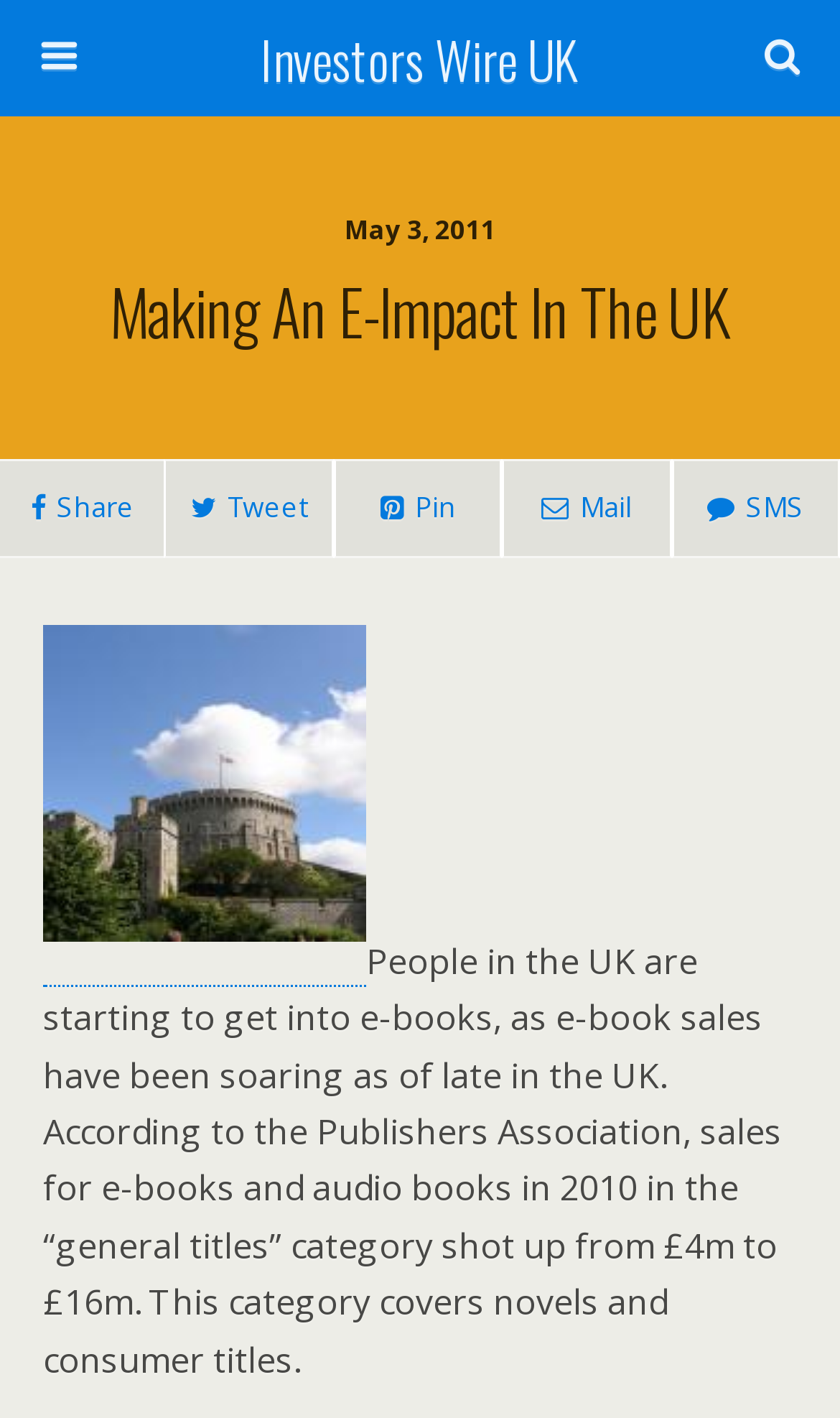Bounding box coordinates are specified in the format (top-left x, top-left y, bottom-right x, bottom-right y). All values are floating point numbers bounded between 0 and 1. Please provide the bounding box coordinate of the region this sentence describes: name="submit" value="Search"

[0.764, 0.09, 0.949, 0.131]